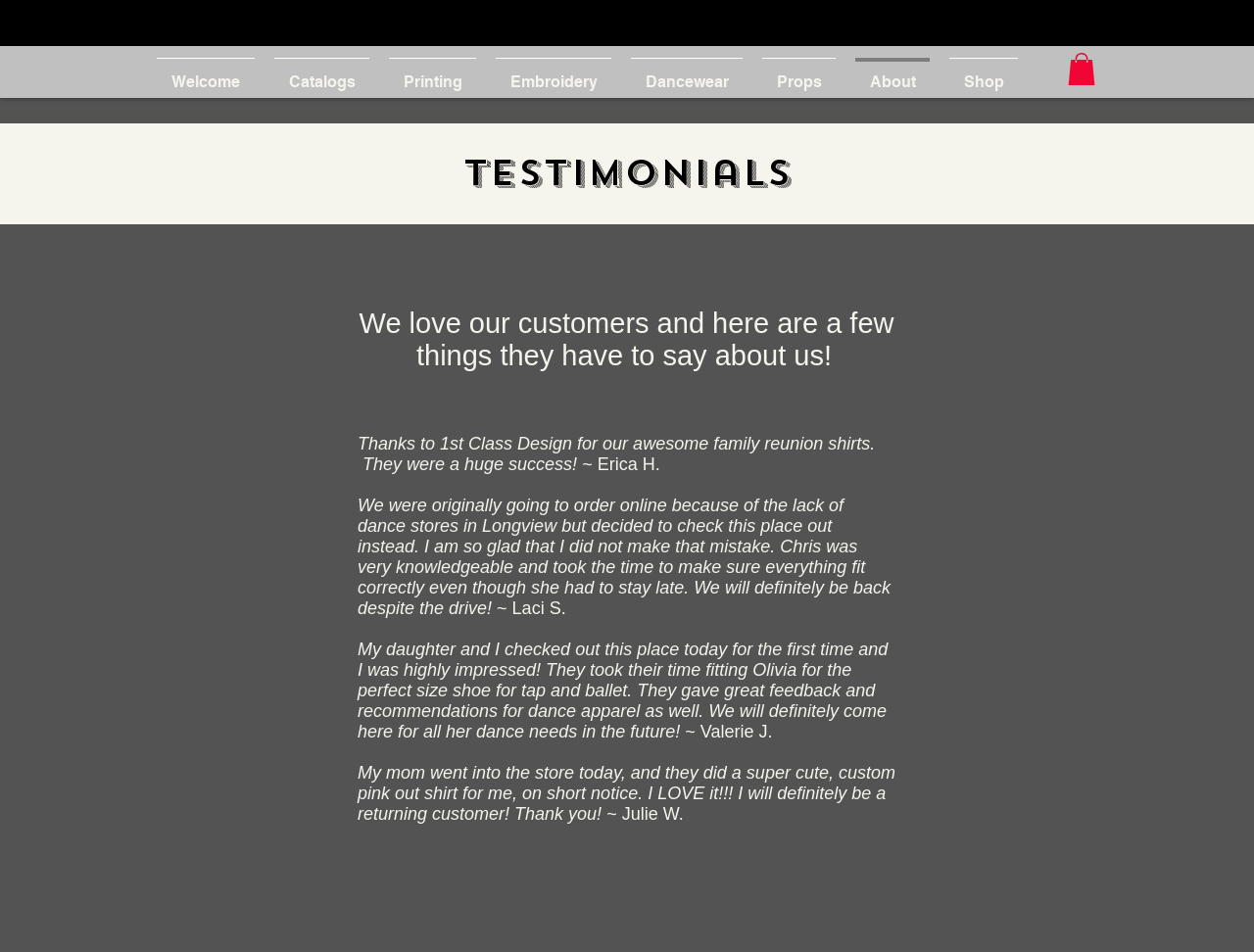What is the main topic of this webpage?
Respond with a short answer, either a single word or a phrase, based on the image.

Testimonials